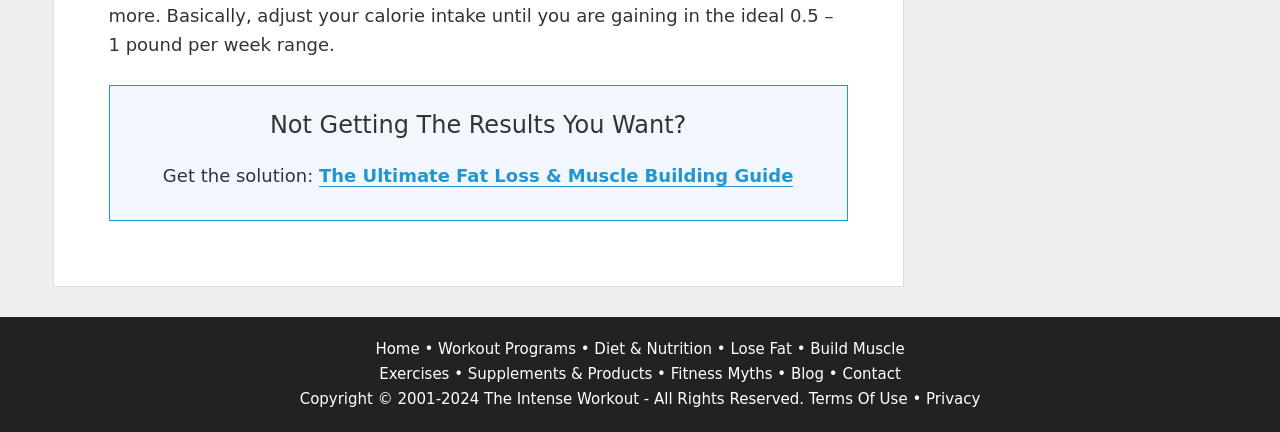Please specify the bounding box coordinates of the clickable region to carry out the following instruction: "Click on 'Home'". The coordinates should be four float numbers between 0 and 1, in the format [left, top, right, bottom].

[0.293, 0.788, 0.328, 0.829]